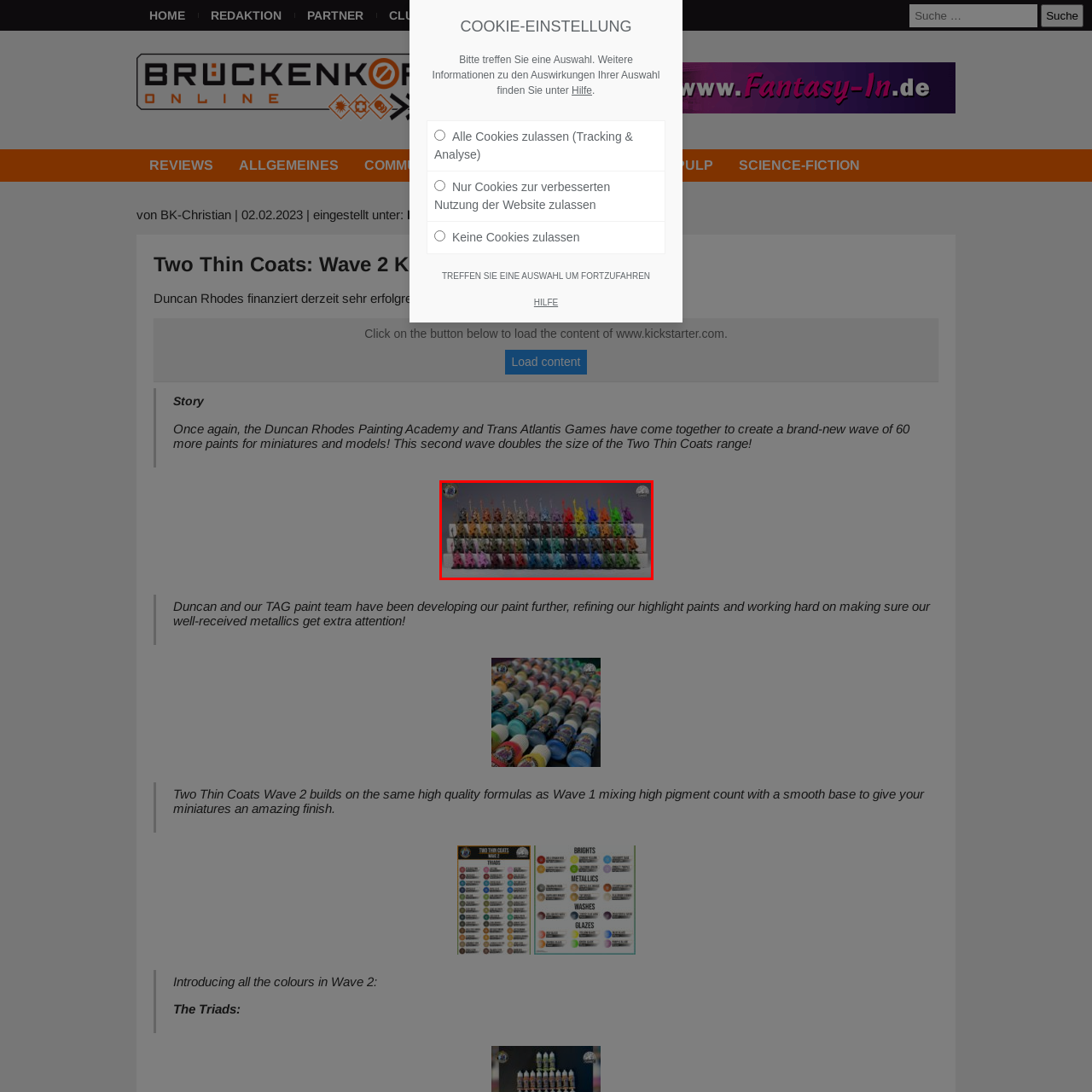What is the background of the image?
Direct your attention to the image marked by the red bounding box and answer the question with a single word or phrase.

Subtle gradient